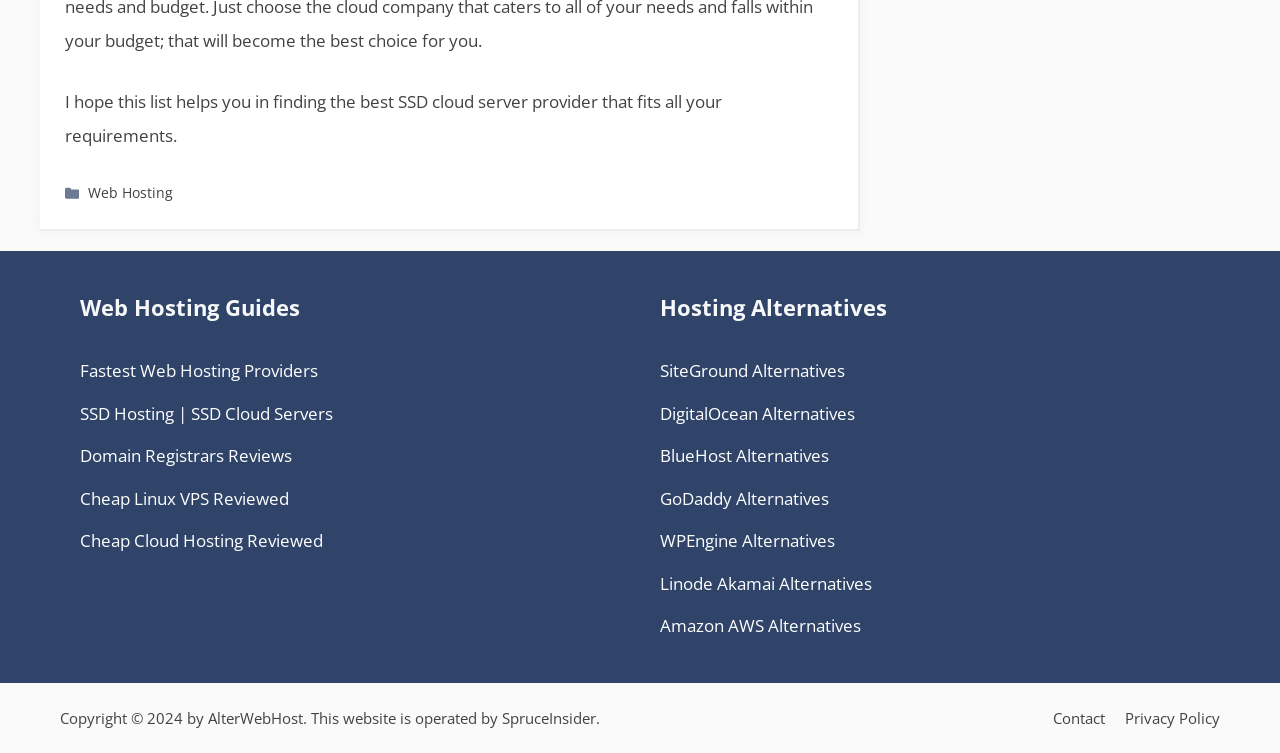Please specify the coordinates of the bounding box for the element that should be clicked to carry out this instruction: "Contact the website". The coordinates must be four float numbers between 0 and 1, formatted as [left, top, right, bottom].

[0.823, 0.94, 0.863, 0.967]